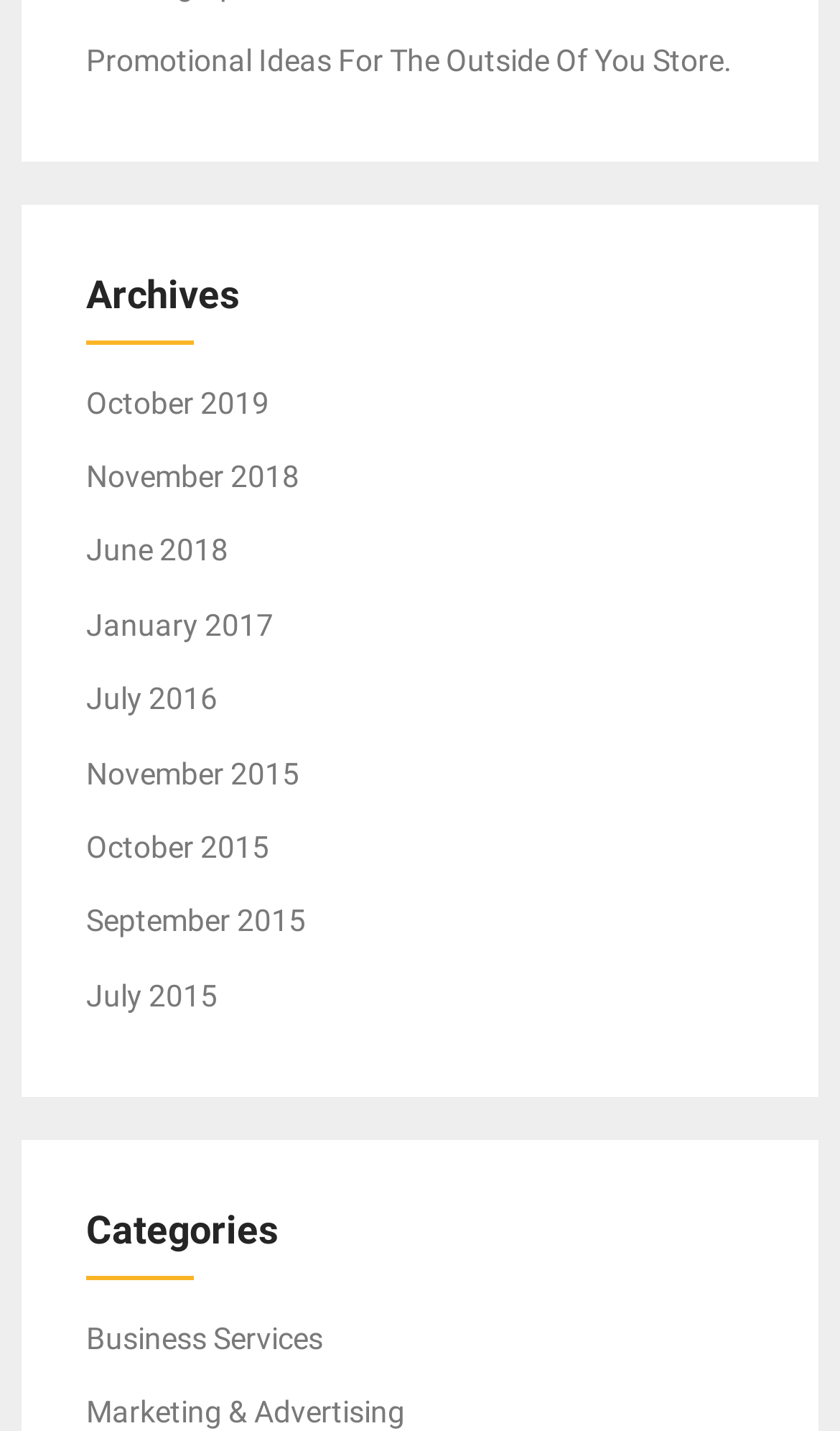Please determine the bounding box coordinates of the element to click in order to execute the following instruction: "Go to October 2019 archives". The coordinates should be four float numbers between 0 and 1, specified as [left, top, right, bottom].

[0.103, 0.269, 0.321, 0.293]